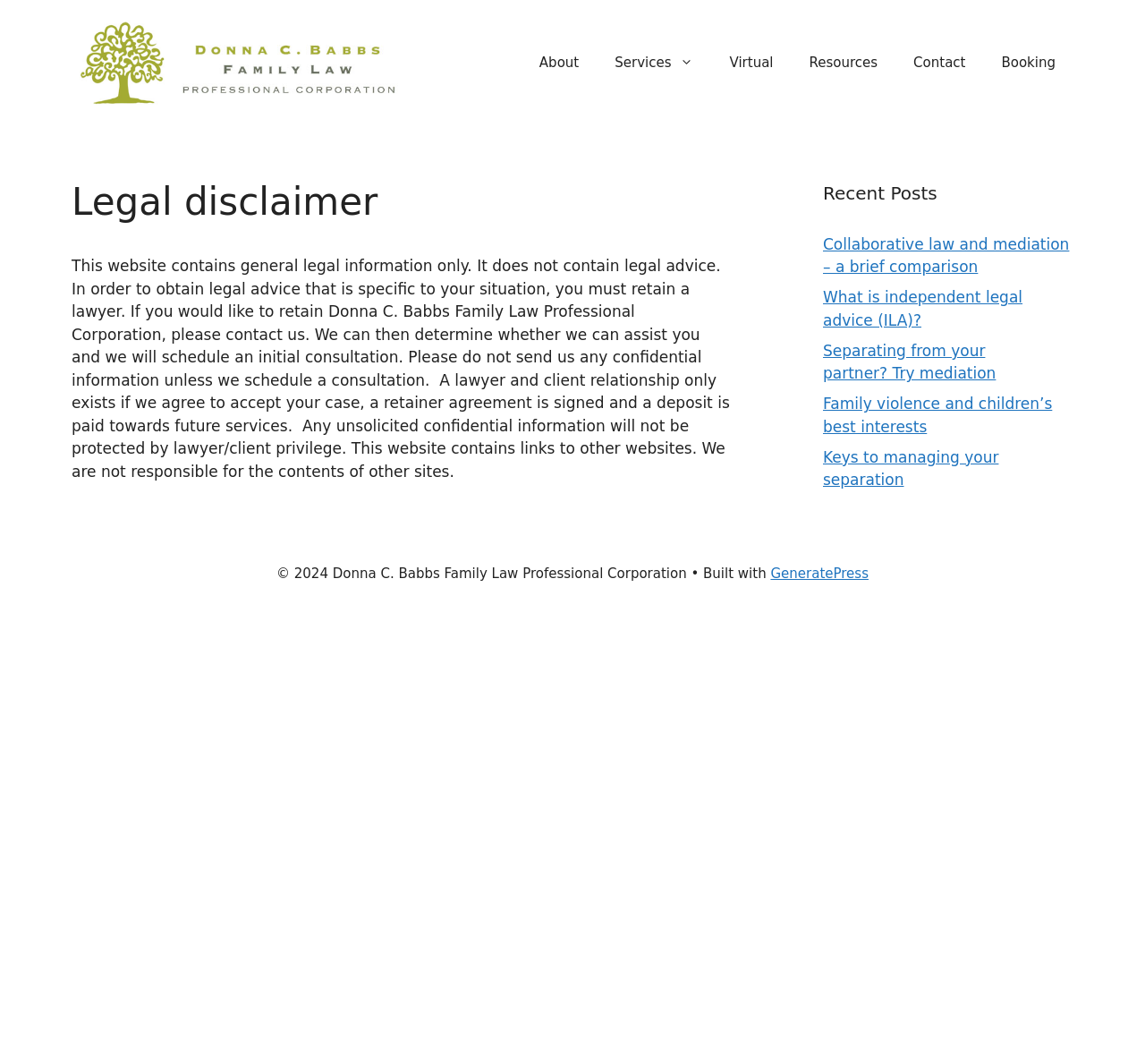Please locate the bounding box coordinates of the element that should be clicked to achieve the given instruction: "Click on the 'GeneratePress' link".

[0.673, 0.531, 0.759, 0.547]